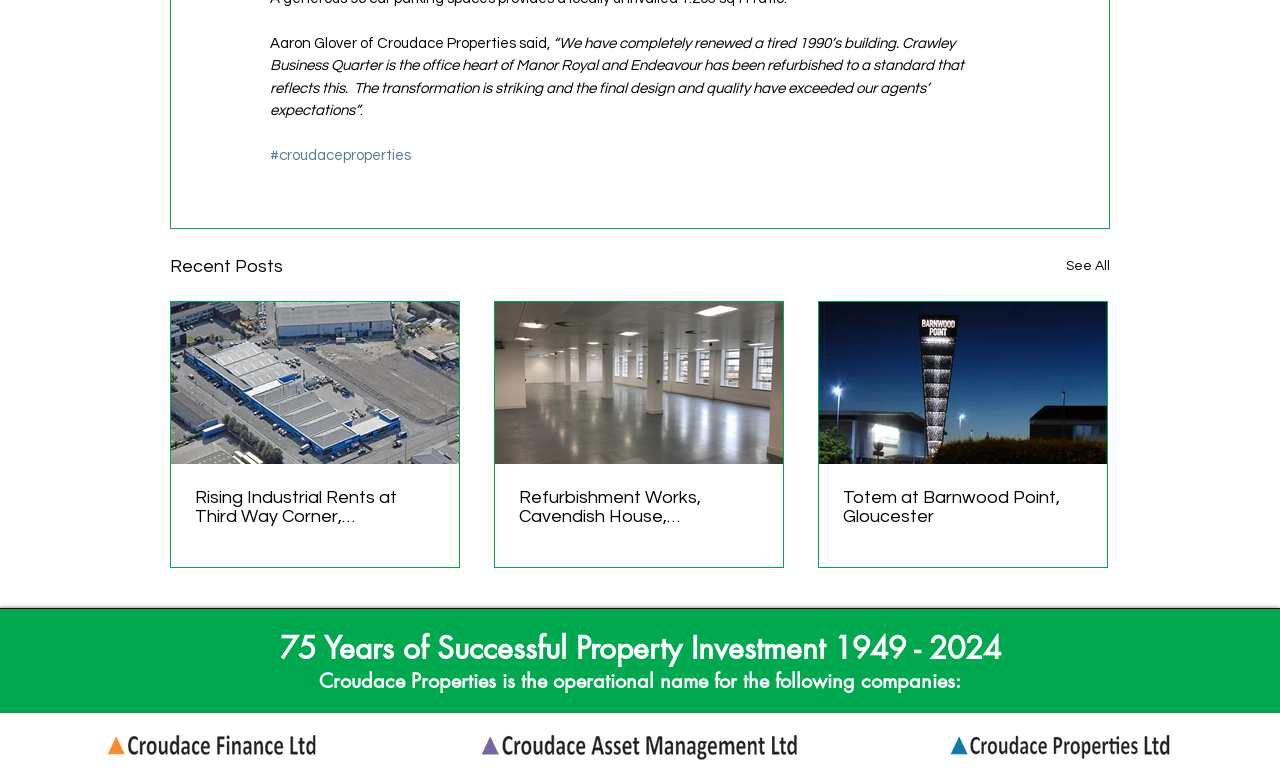Please specify the bounding box coordinates of the element that should be clicked to execute the given instruction: 'Learn more about Croudace Finance Ltd'. Ensure the coordinates are four float numbers between 0 and 1, expressed as [left, top, right, bottom].

[0.039, 0.917, 0.293, 0.994]